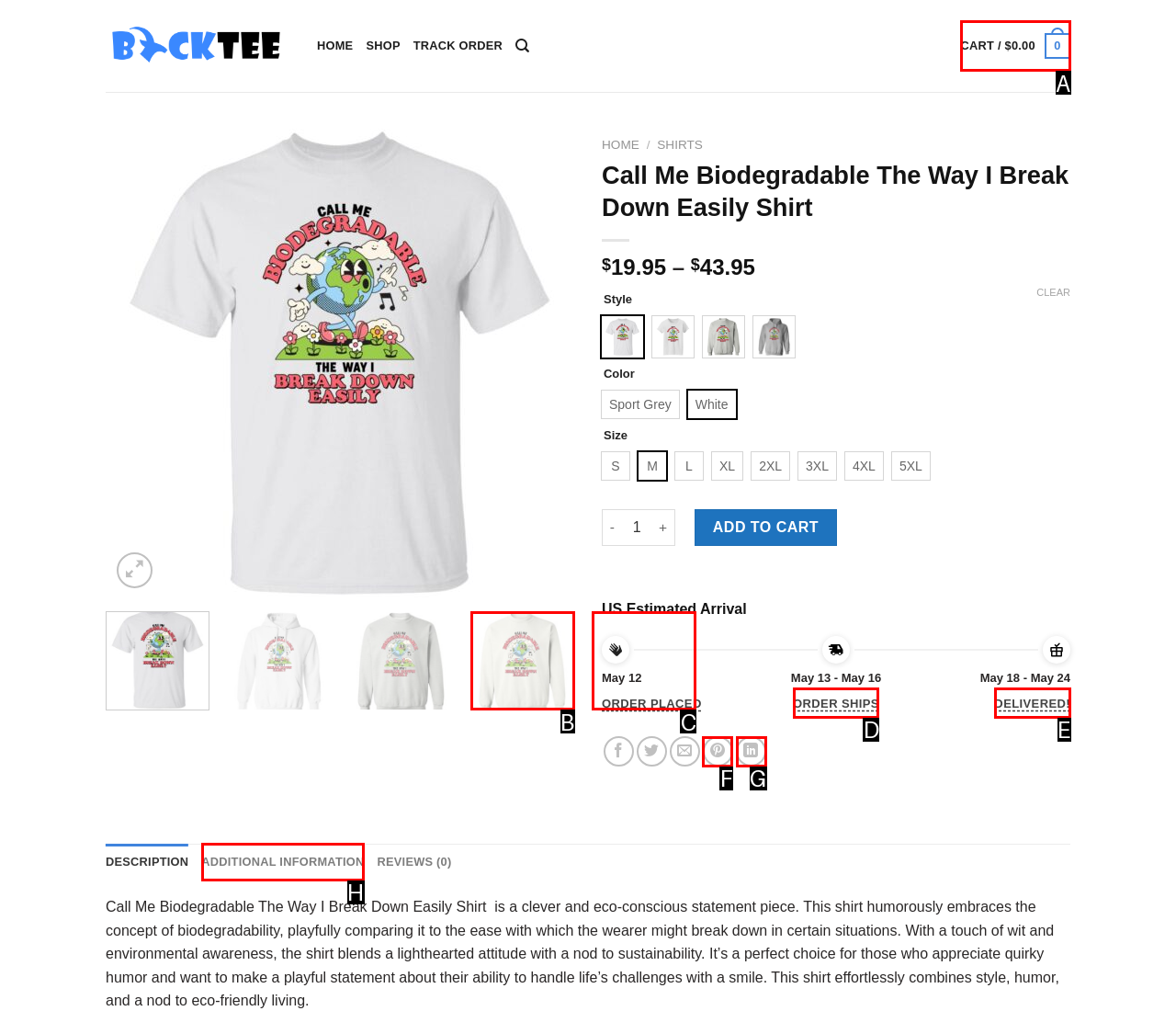Determine the option that best fits the description: Order ships
Reply with the letter of the correct option directly.

D